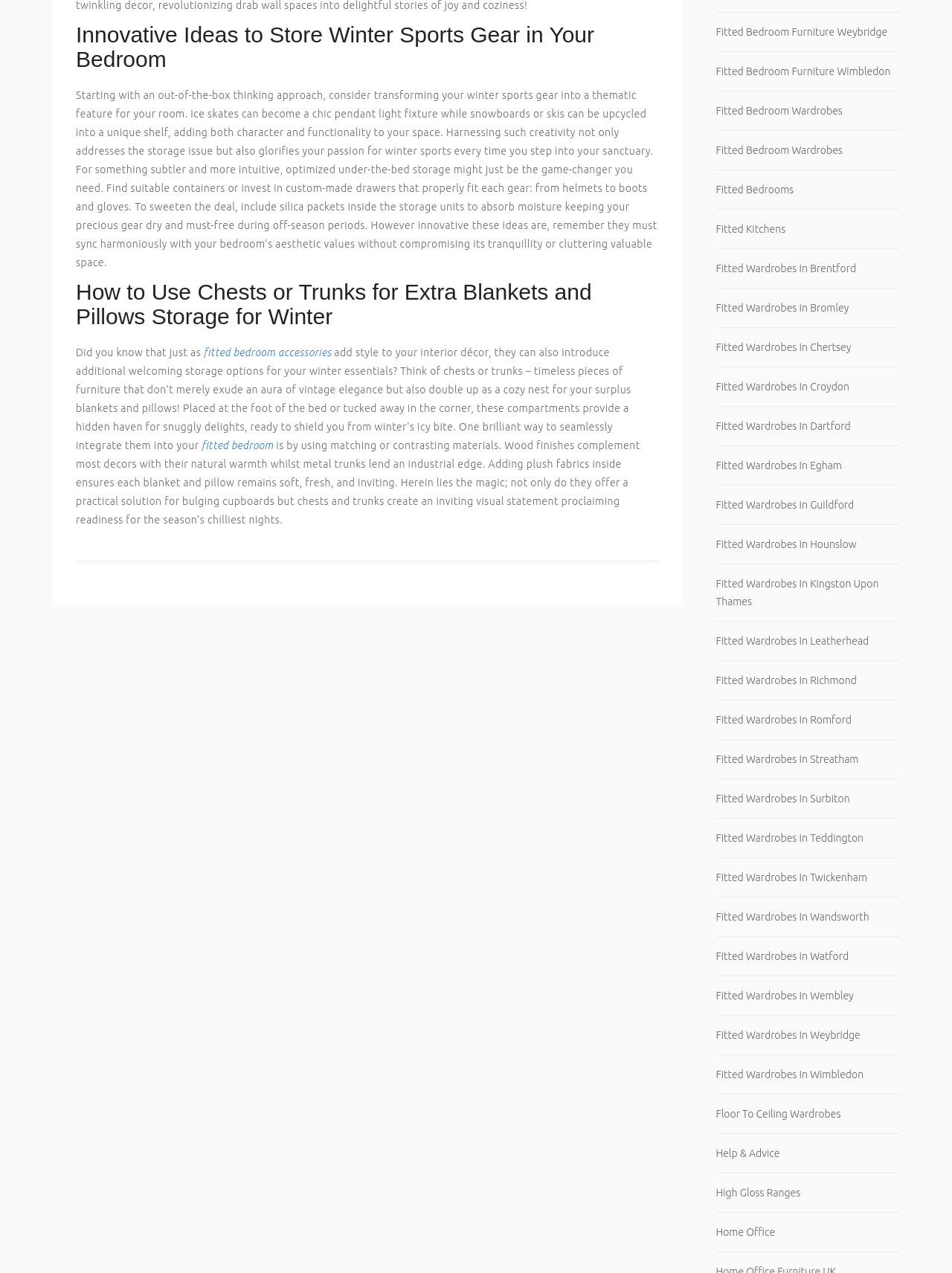Please locate the bounding box coordinates of the element that needs to be clicked to achieve the following instruction: "Read the article about storing winter sports gear in your bedroom". The coordinates should be four float numbers between 0 and 1, i.e., [left, top, right, bottom].

[0.08, 0.07, 0.69, 0.211]